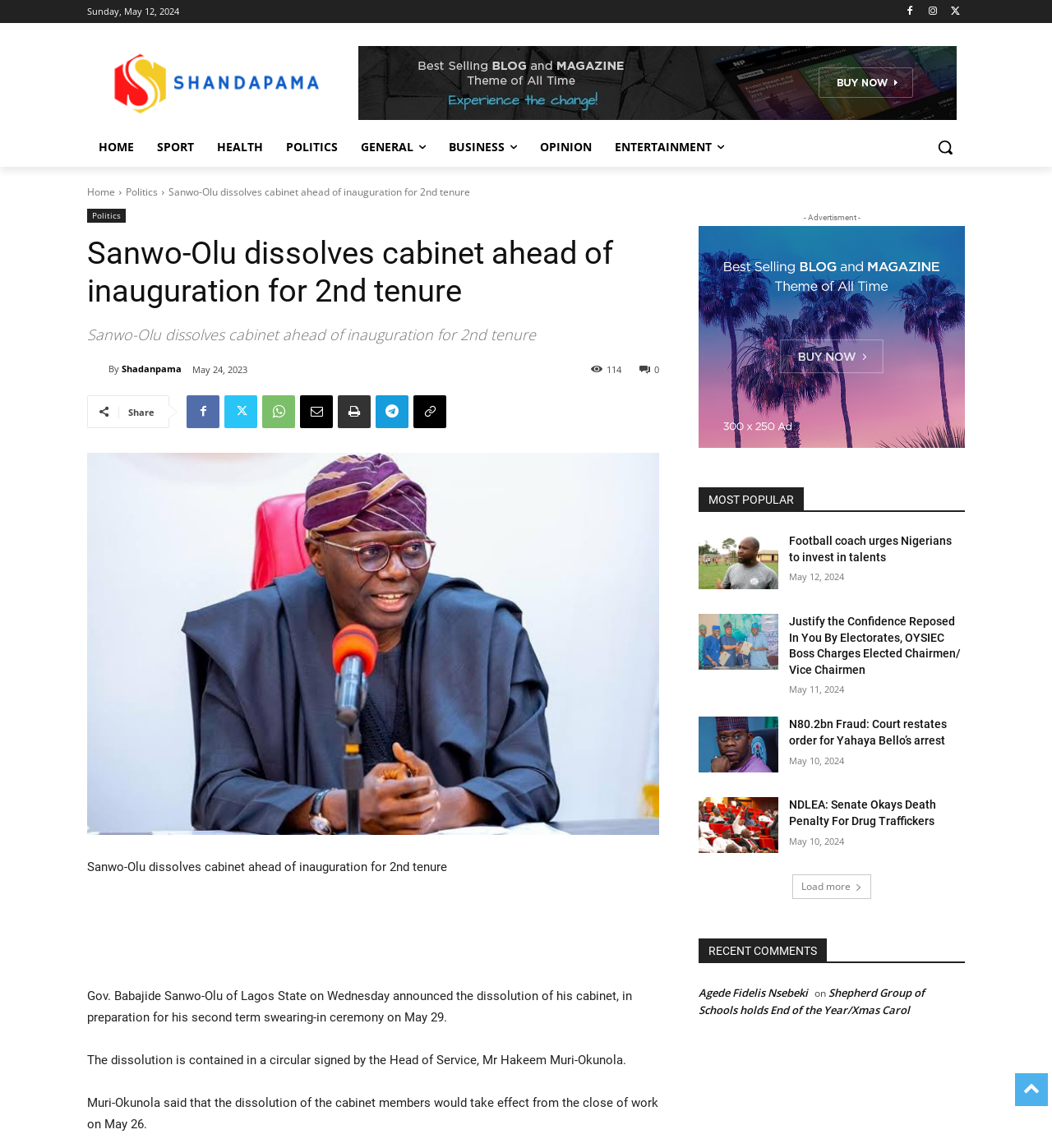Construct a thorough caption encompassing all aspects of the webpage.

This webpage appears to be a news article page. At the top, there is a date "Sunday, May 12, 2024" and a set of social media icons. Below that, there is a logo and a search bar. The main content of the page is divided into two sections. On the left, there is a news article with the title "Sanwo-Olu dissolves cabinet ahead of inauguration for 2nd tenure" and a brief summary of the article. The article itself is divided into several paragraphs, with the main content describing the dissolution of the cabinet by the Governor of Lagos State.

On the right side of the page, there is a section with several links to other news articles, labeled as "MOST POPULAR". Each link has a title and a date, with the most recent articles at the top. The dates range from May 12, 2024, to May 10, 2024. Below this section, there is a "Load more" button.

At the bottom of the page, there is a section labeled "RECENT COMMENTS" with a single comment from a user named "Agede Fidelis Nsebeki" on an article titled "Shepherd Group of Schools holds End of the Year/Xmas Carol".